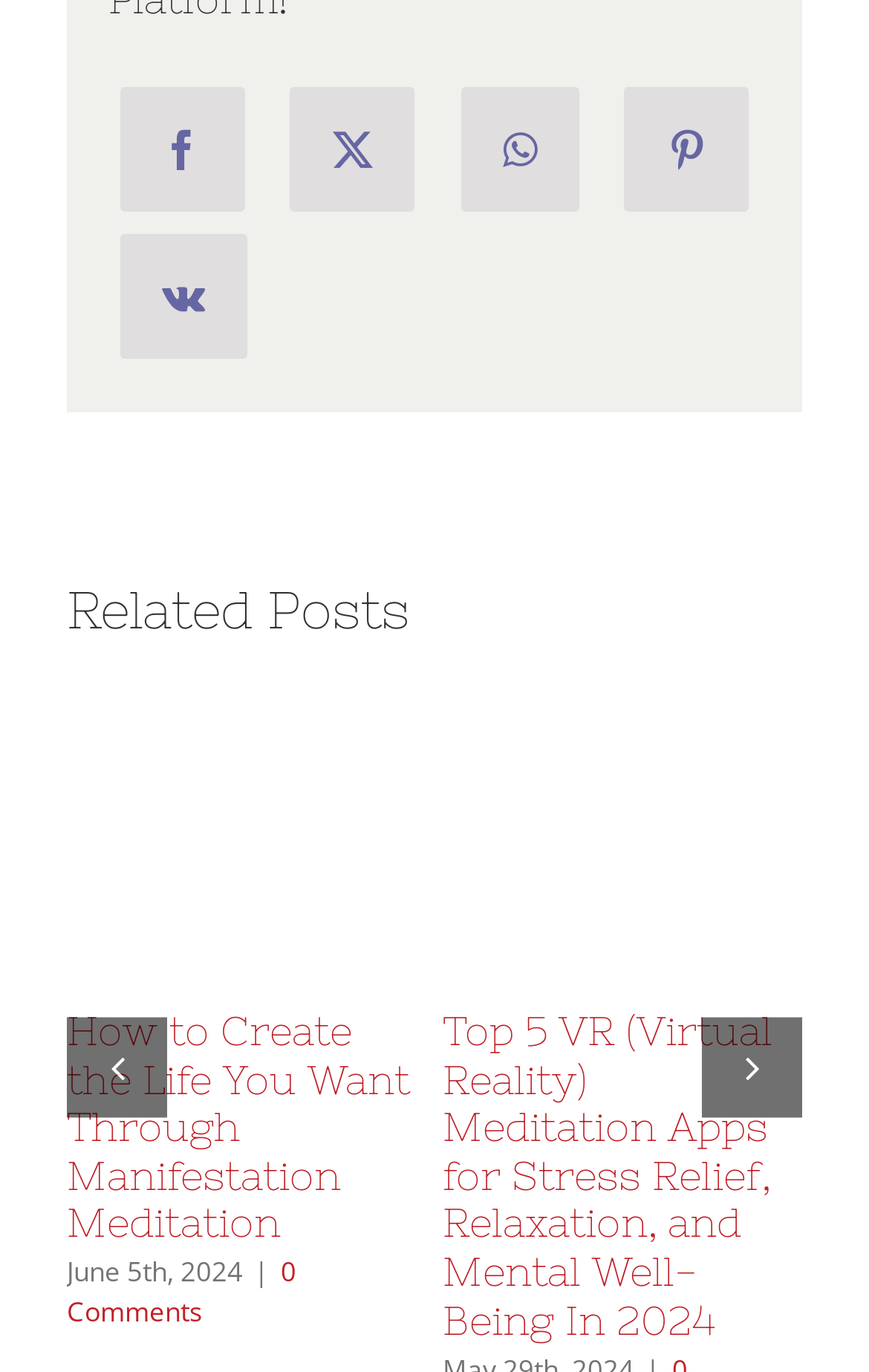Locate the bounding box coordinates of the item that should be clicked to fulfill the instruction: "Read article 'Ultimate Guide to Baby Yoga: Benefits, Techniques, Poses, and Tips for New Parents'".

[0.509, 0.513, 0.923, 0.714]